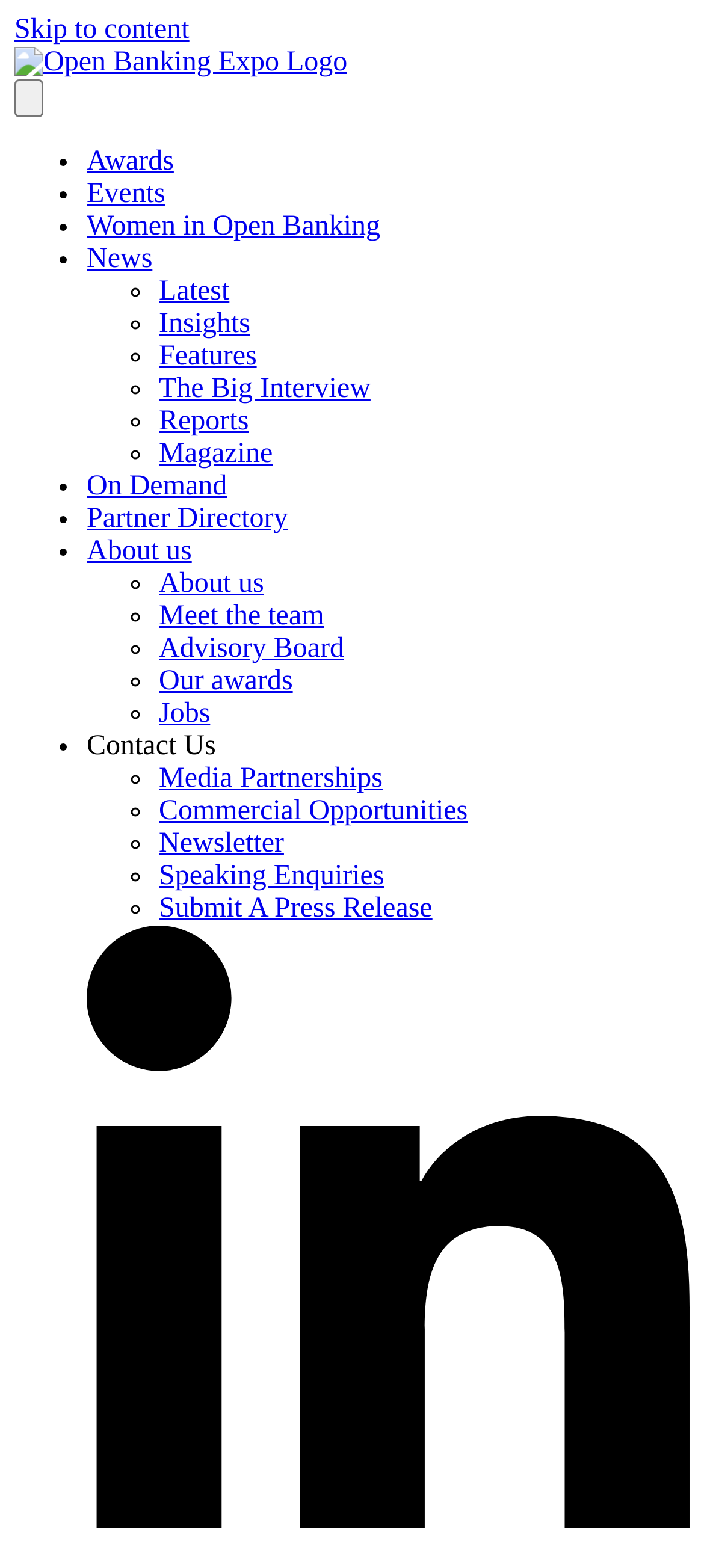Use a single word or phrase to answer this question: 
What is the purpose of the 'Skip to content' link?

To skip to content